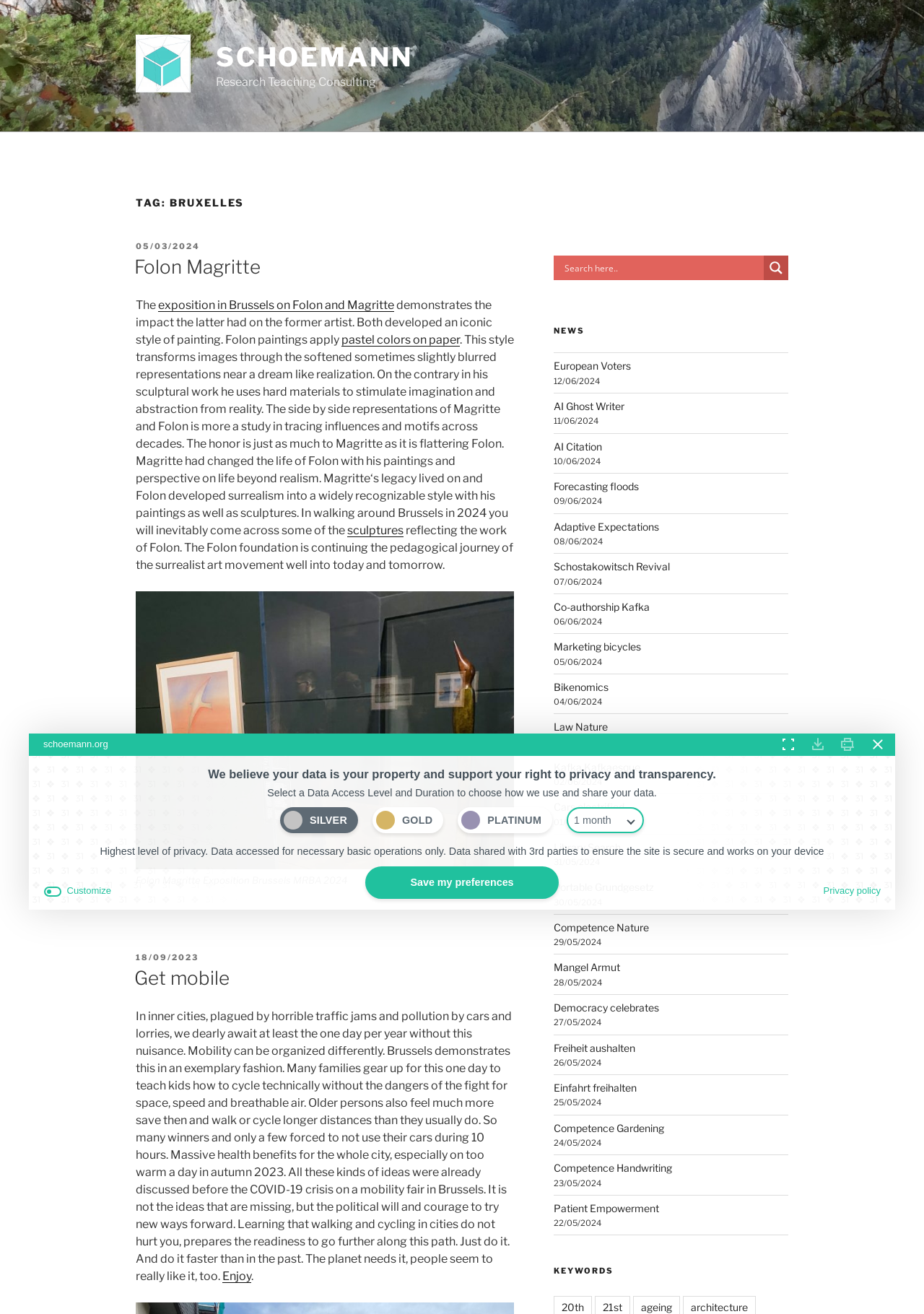Using the image as a reference, answer the following question in as much detail as possible:
What is the purpose of the search form on the webpage?

The answer can be found in the search section of the webpage, where it is mentioned as 'Search form' and has a search input box and a search magnifier button, indicating that it is used to search for content on the webpage.